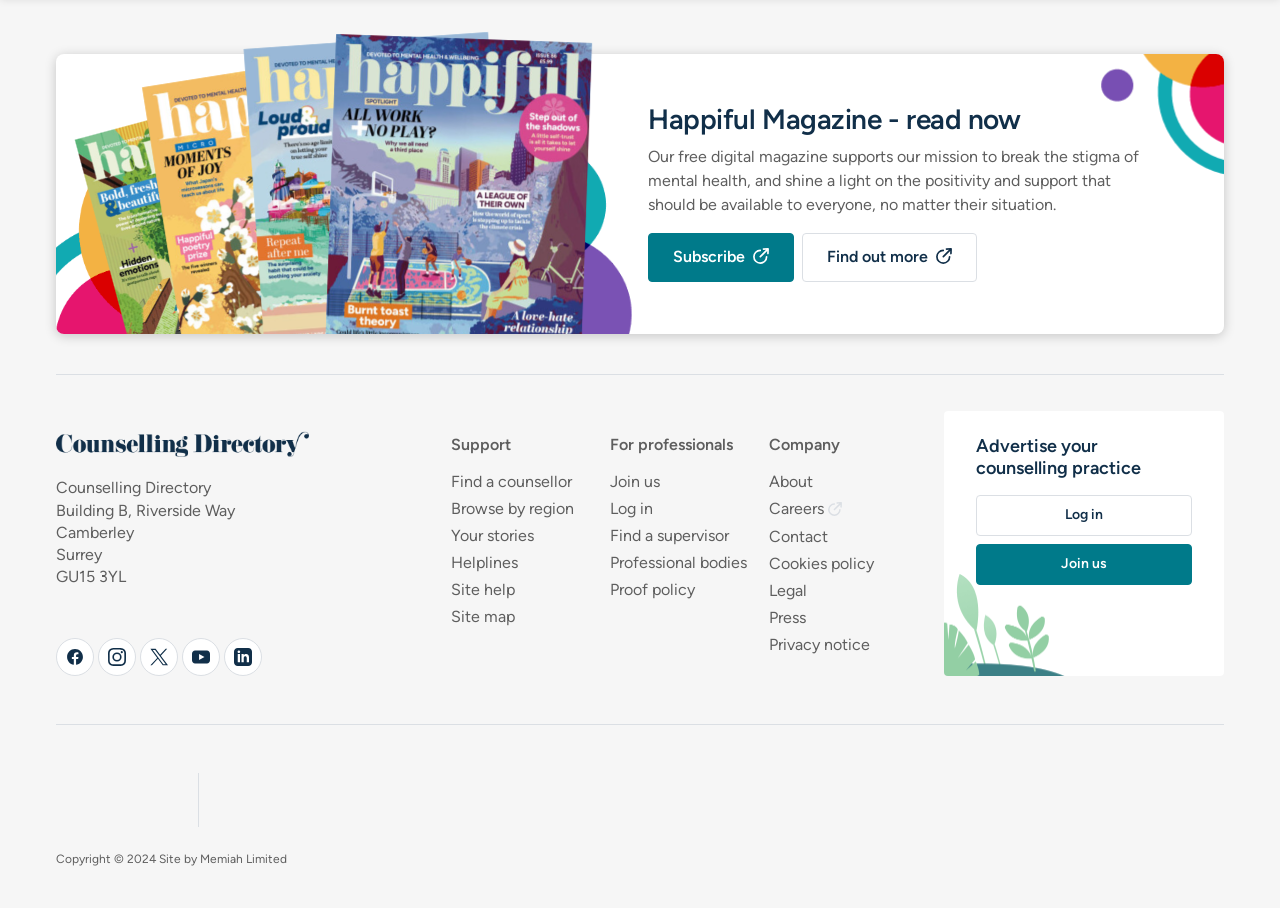Given the element description Press, predict the bounding box coordinates for the UI element in the webpage screenshot. The format should be (top-left x, top-left y, bottom-right x, bottom-right y), and the values should be between 0 and 1.

[0.601, 0.668, 0.63, 0.693]